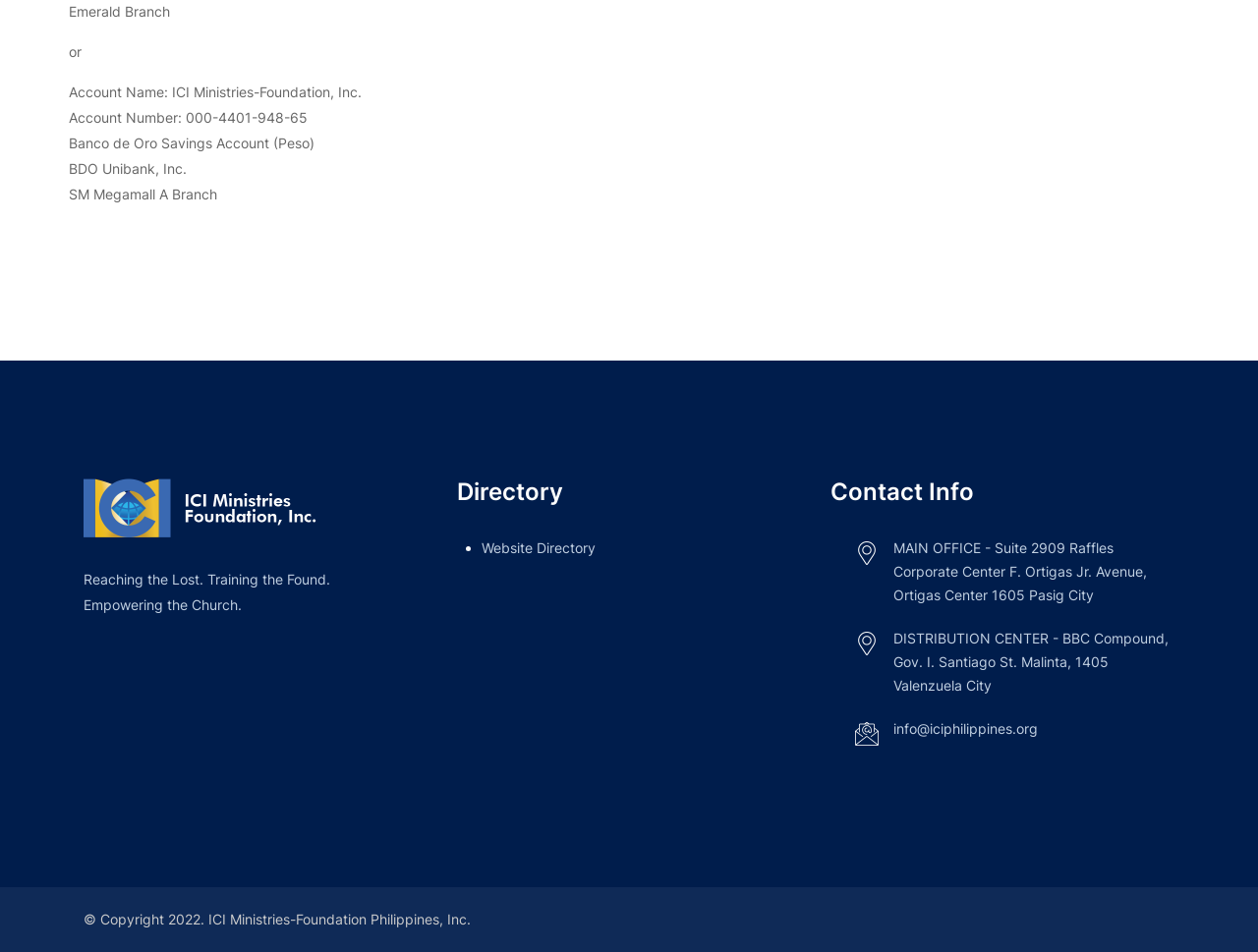What is the copyright year of the webpage?
Based on the visual, give a brief answer using one word or a short phrase.

2022